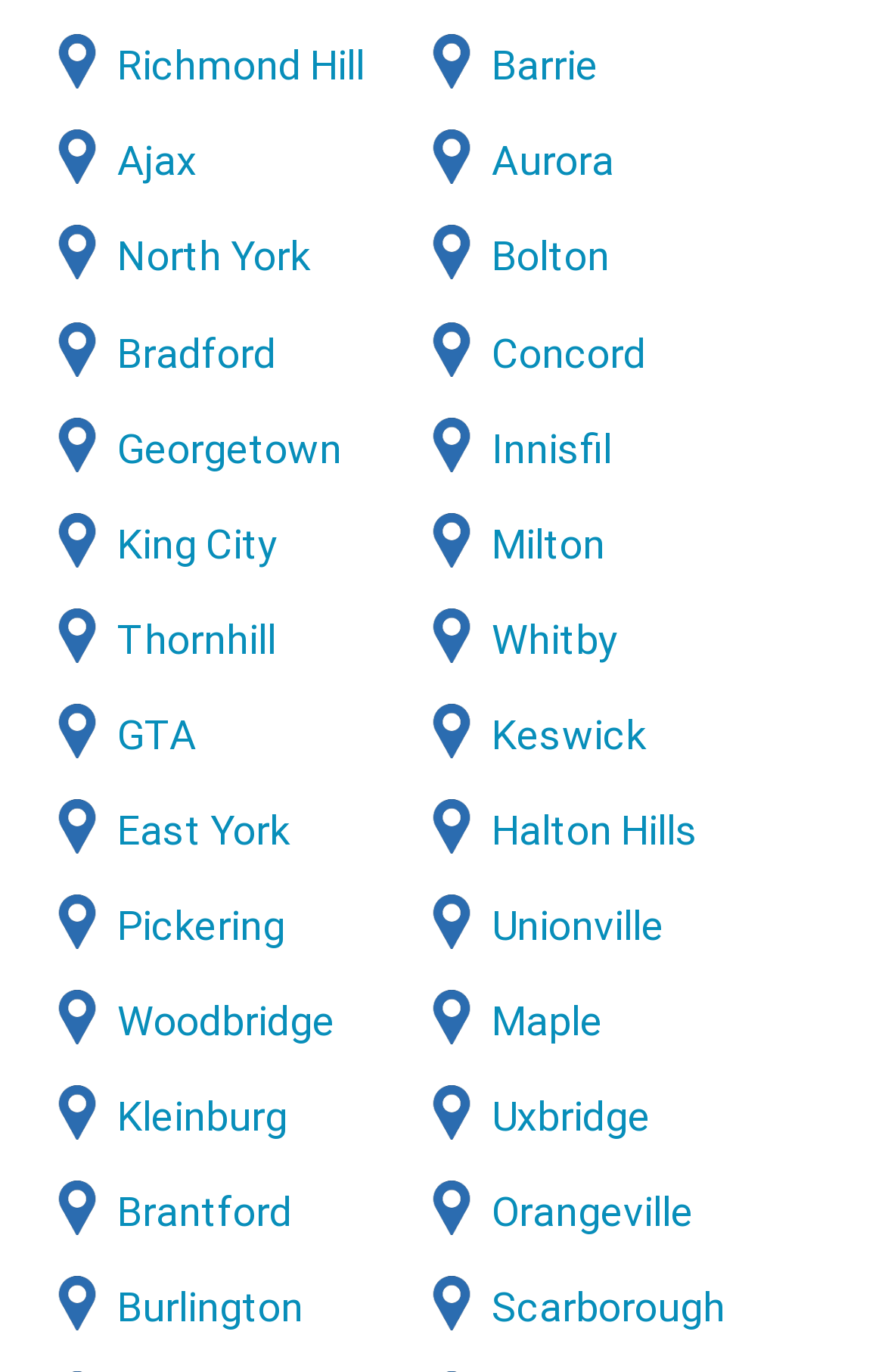Please identify the bounding box coordinates of the region to click in order to complete the task: "browse Maple". The coordinates must be four float numbers between 0 and 1, specified as [left, top, right, bottom].

[0.555, 0.727, 0.681, 0.761]